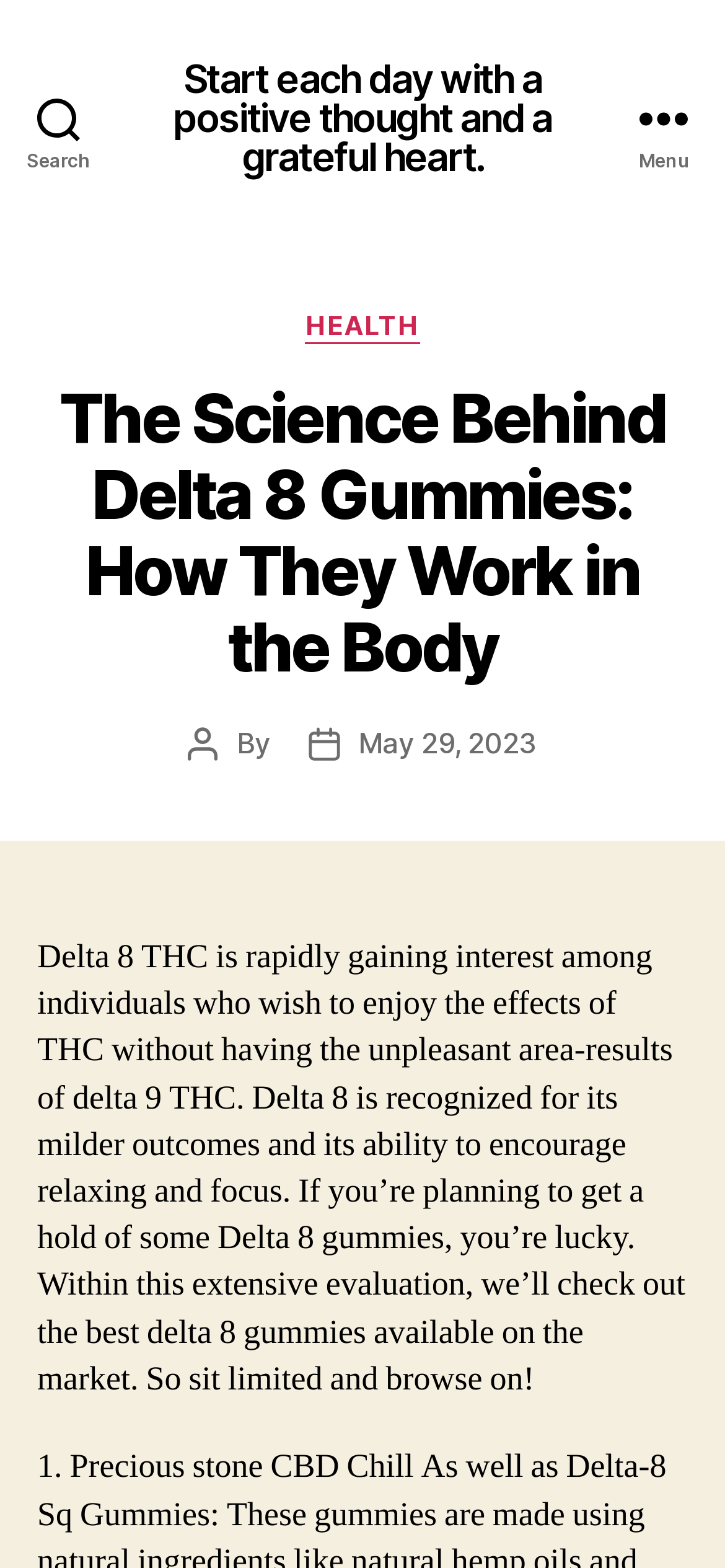Provide a short, one-word or phrase answer to the question below:
What is the author of the post?

Not specified